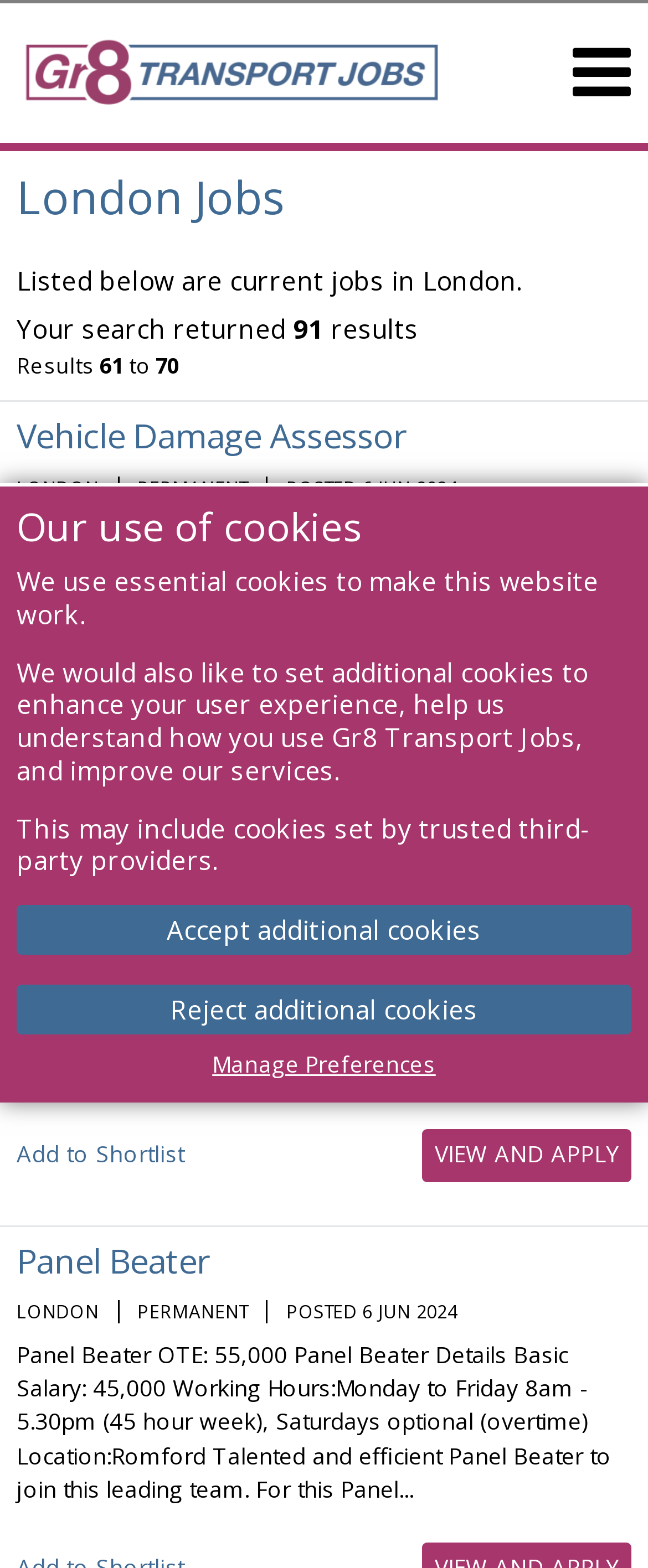Present a detailed account of what is displayed on the webpage.

This webpage is about current jobs in London, specifically on the Gr8 Transport Jobs website. At the top, there is a section about cookies, with a heading "Our use of cookies" and three paragraphs of text explaining the use of essential and additional cookies. Below this section, there are two buttons to accept or reject additional cookies, and a link to manage preferences.

On the left side of the page, there is a layout table with a link to "Gr8 Transport Jobs" and an image of the same name. 

The main content of the page is a list of job postings in London. The first heading is "London Jobs", followed by a paragraph of text stating that the search returned 91 results. Below this, there are multiple job postings, each with a heading, a description list, and two links to "Add to Shortlist" and "VIEW AND APPLY". 

Each job posting has a heading with the job title, such as "Vehicle Damage Assessor" or "Panel Beater". The description list includes details about the job, such as location, type of employment, and posting date. The job descriptions are lengthy and provide more information about the job responsibilities and requirements.

There are multiple job postings on the page, with a total of three "Panel Beater" jobs and one "Vehicle Damage Assessor" job. The job postings are arranged vertically, with each posting below the previous one.